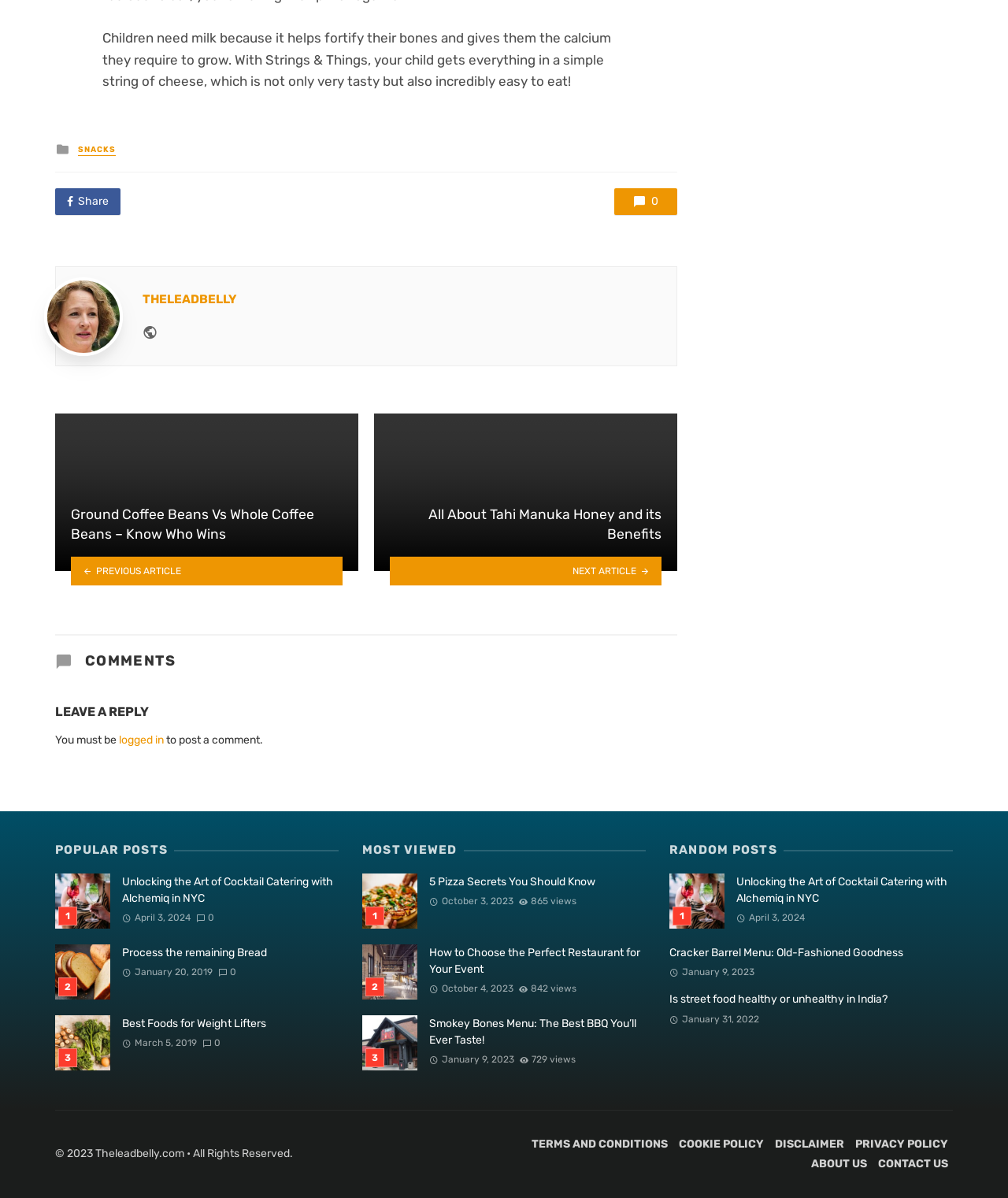Please identify the bounding box coordinates of the element's region that I should click in order to complete the following instruction: "Click on the 'NEXT ARTICLE' button". The bounding box coordinates consist of four float numbers between 0 and 1, i.e., [left, top, right, bottom].

[0.371, 0.465, 0.672, 0.489]